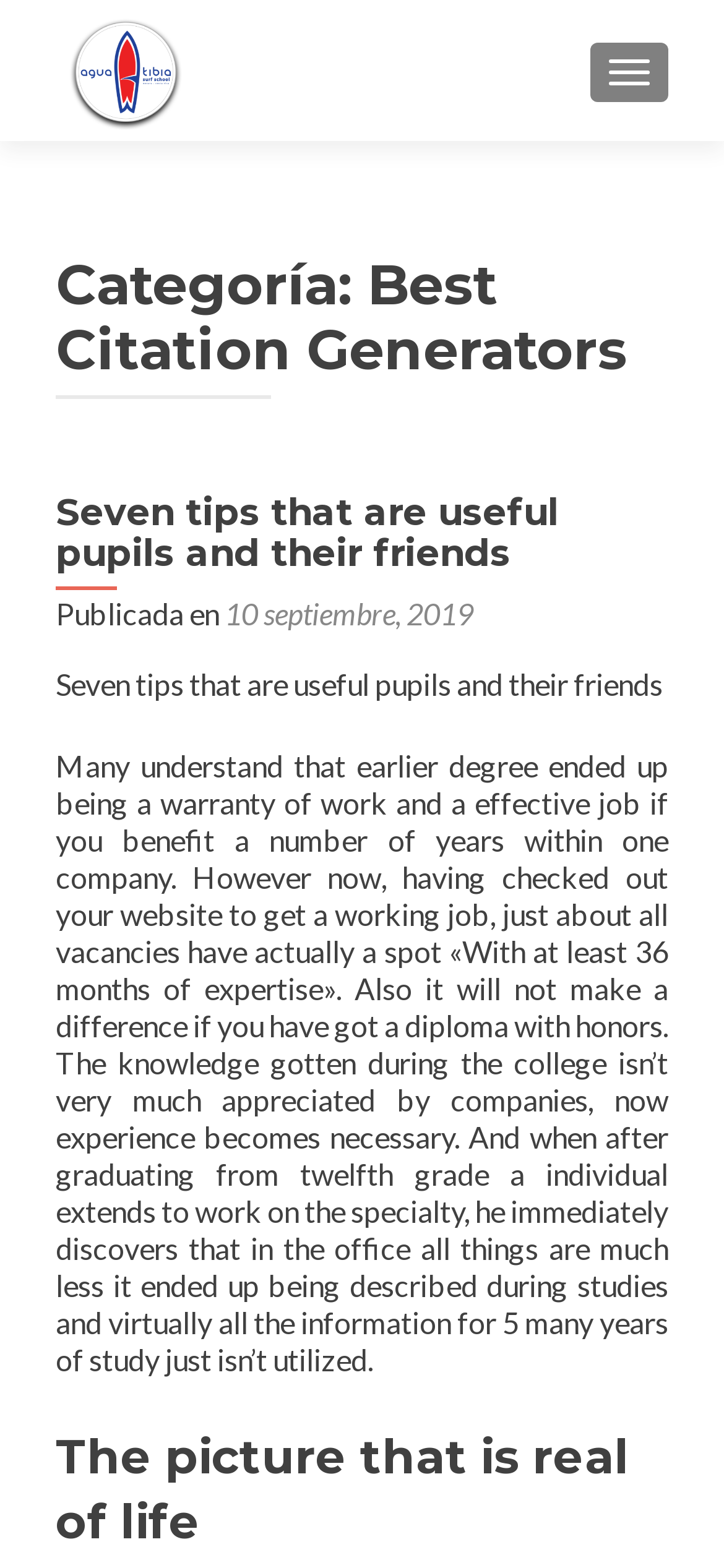Given the element description: "parent_node: CAMBIAR NAVEGACIÓN", predict the bounding box coordinates of this UI element. The coordinates must be four float numbers between 0 and 1, given as [left, top, right, bottom].

[0.038, 0.0, 0.299, 0.09]